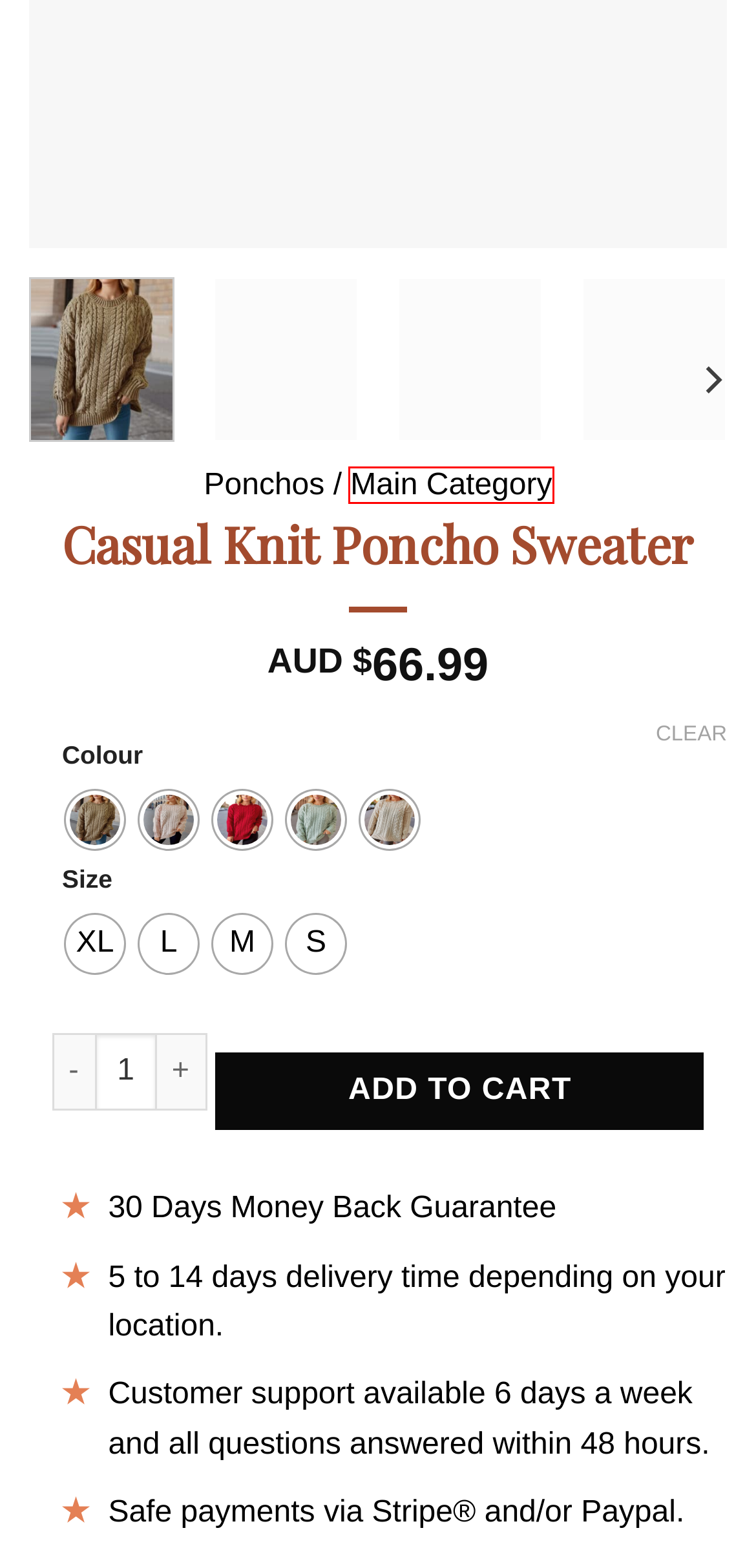You see a screenshot of a webpage with a red bounding box surrounding an element. Pick the webpage description that most accurately represents the new webpage after interacting with the element in the red bounding box. The options are:
A. Track My Order | OZ Poncho
B. Customer Reviews | OZ Poncho
C. Terms of Service | OZ Poncho
D. Color-Block Knit Poncho Sweater | Australia #1 Poncho Shop
E. Houndstooth Fringe Poncho Sweater | Australia #1 Poncho Shop
F. Main Category | Australia's #1 Poncho Shop
G. Chic Leopard Poncho Sweater | Australia #1 Poncho Shop
H. Cart | OZ Poncho

F